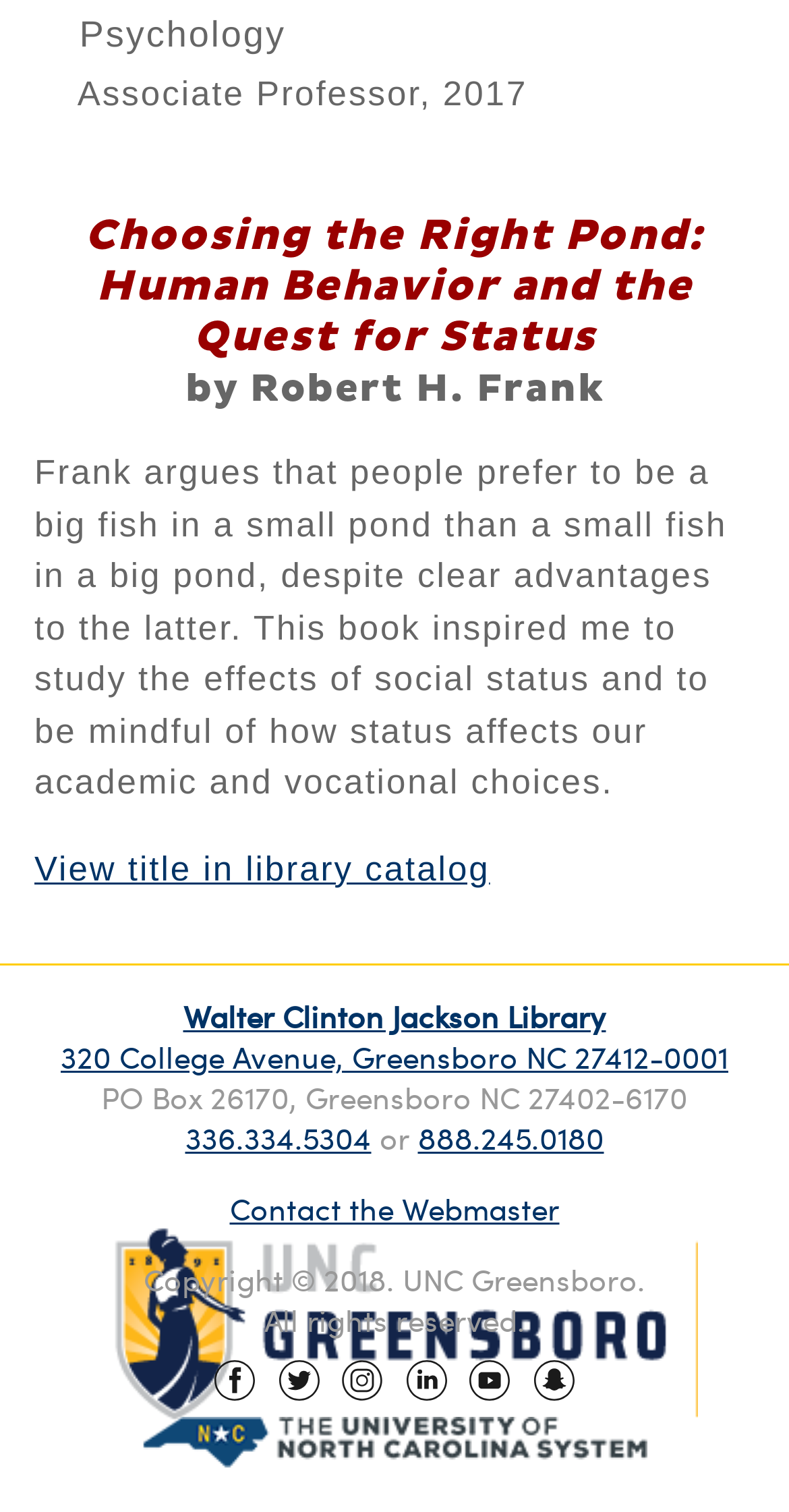Find the bounding box coordinates of the clickable region needed to perform the following instruction: "Call 336.334.5304". The coordinates should be provided as four float numbers between 0 and 1, i.e., [left, top, right, bottom].

[0.235, 0.395, 0.471, 0.422]